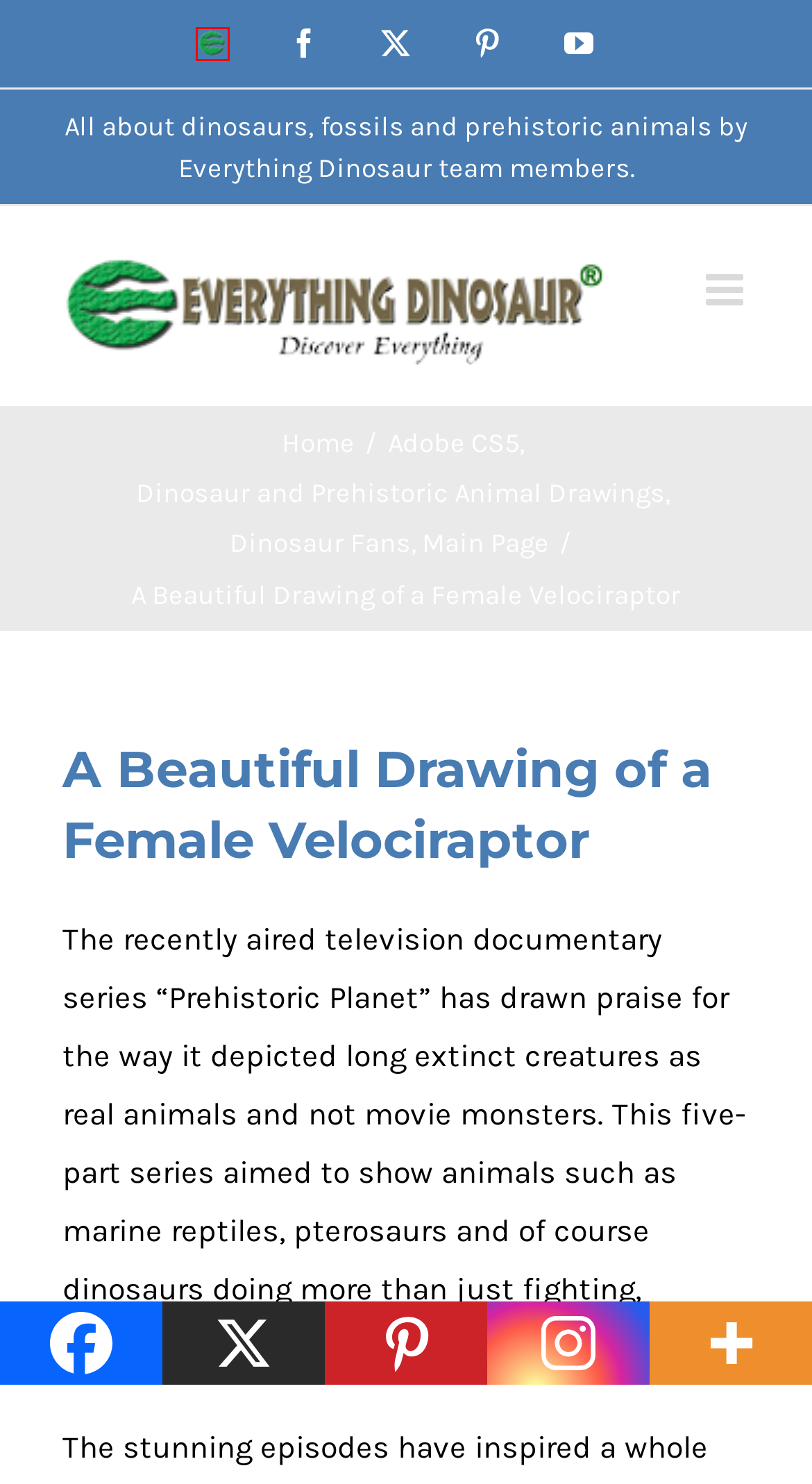You have a screenshot showing a webpage with a red bounding box around a UI element. Choose the webpage description that best matches the new page after clicking the highlighted element. Here are the options:
A. Dinosaur Fans
B. 2007 | Everything Dinosaur Blog
C. PNSO Age of Dinosaurs Models
D. Dinosaur and Prehistoric Animal Drawings
E. Adobe CS5
F. Dinosaur Models | Dinosaur Collections | Dinosaur Figures - Everything Dinosaur
G. Everything Dinosaur Blog - Dinosaur Models
H. Main Page

F